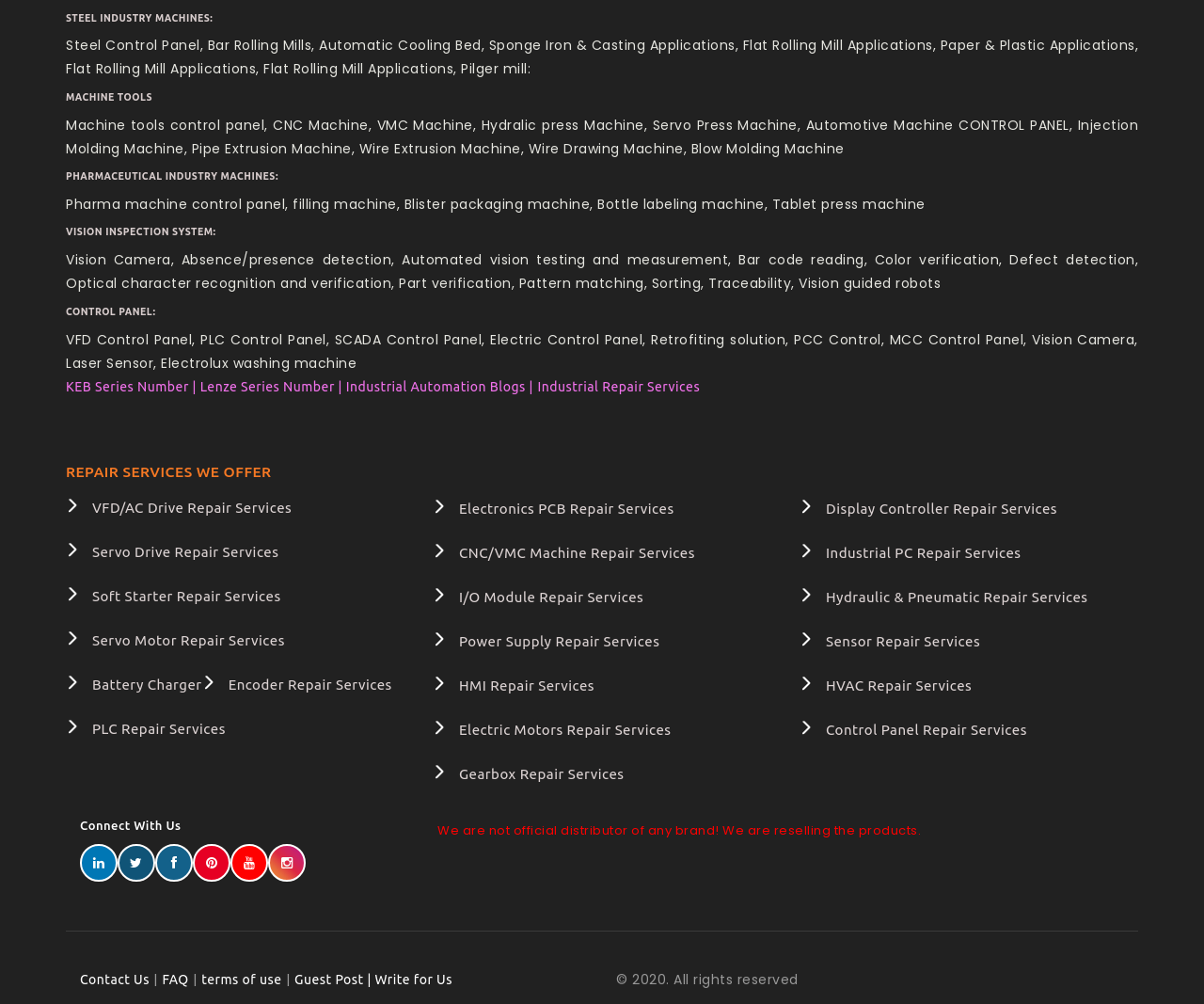Find and specify the bounding box coordinates that correspond to the clickable region for the instruction: "Contact Us".

[0.066, 0.967, 0.124, 0.982]